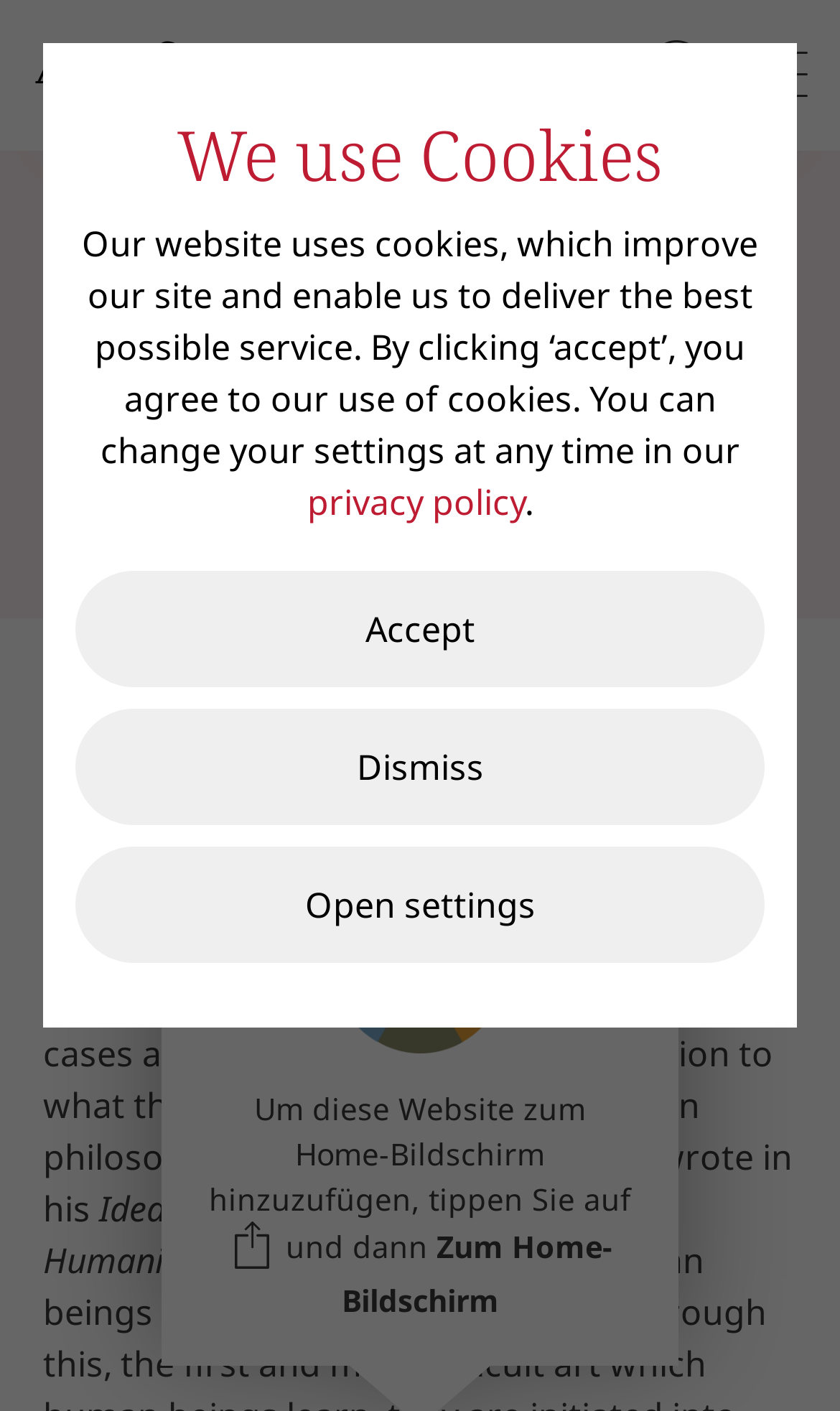Identify the bounding box of the UI element described as follows: "Subscription (German edition)". Provide the coordinates as four float numbers in the range of 0 to 1 [left, top, right, bottom].

[0.115, 0.841, 0.718, 0.875]